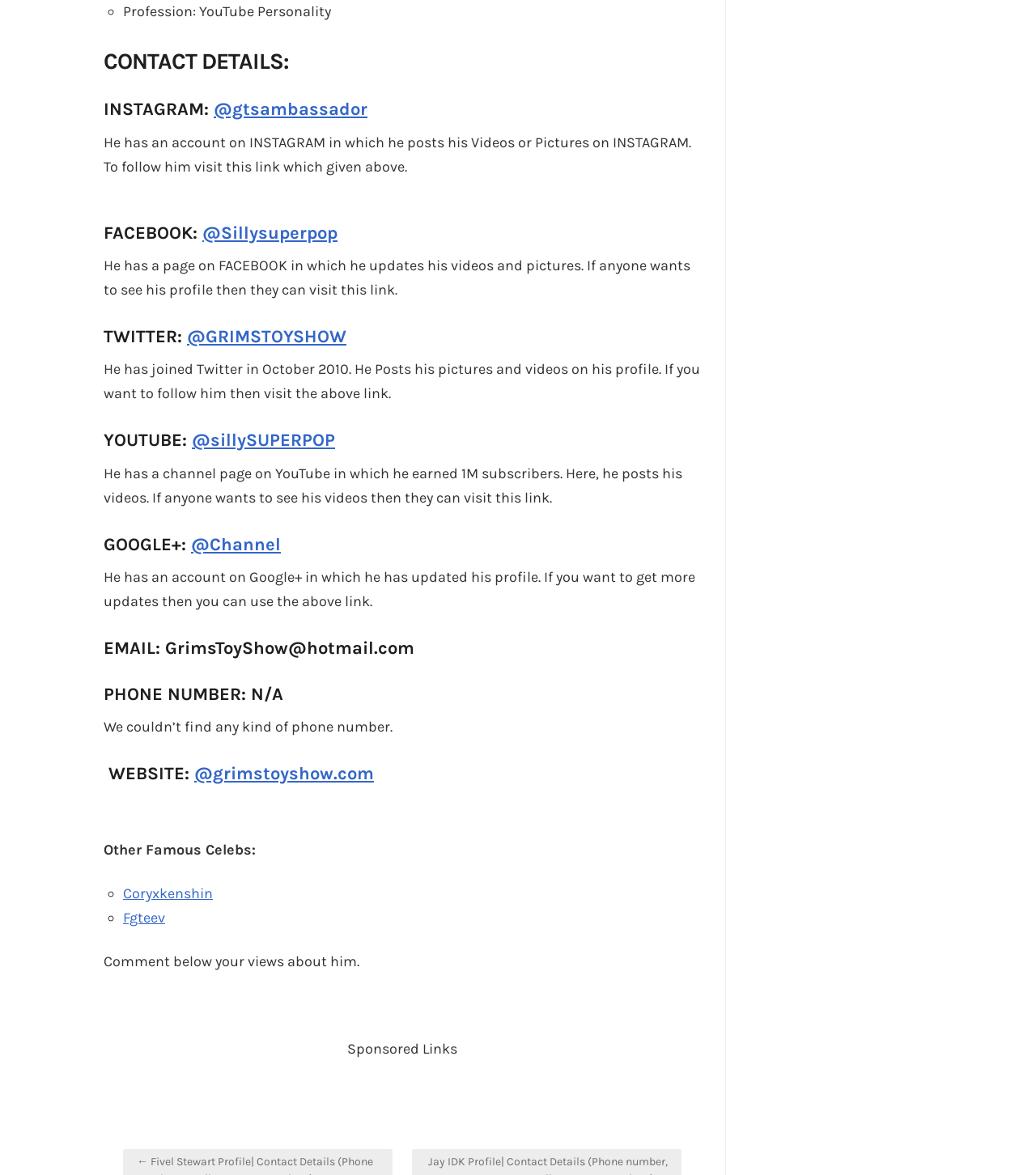Determine the bounding box coordinates of the clickable region to follow the instruction: "Follow him on Facebook".

[0.195, 0.189, 0.326, 0.207]